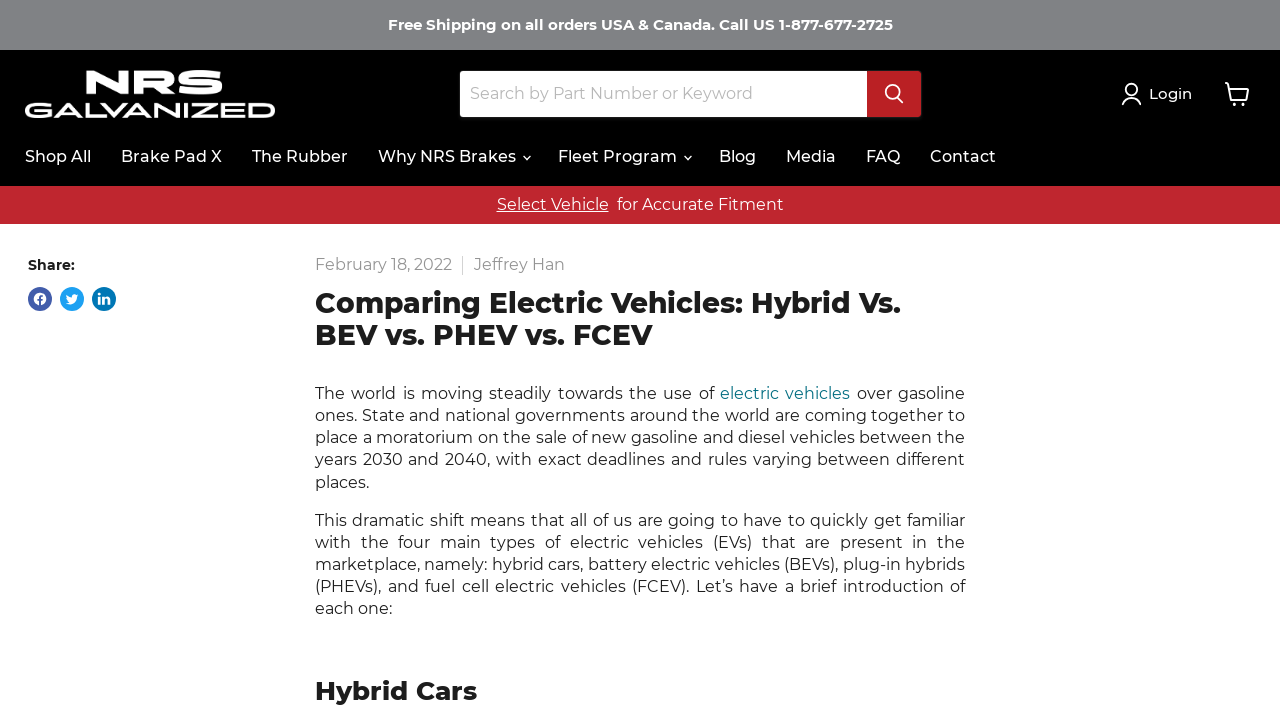Can you specify the bounding box coordinates of the area that needs to be clicked to fulfill the following instruction: "Select a vehicle"?

[0.388, 0.271, 0.475, 0.297]